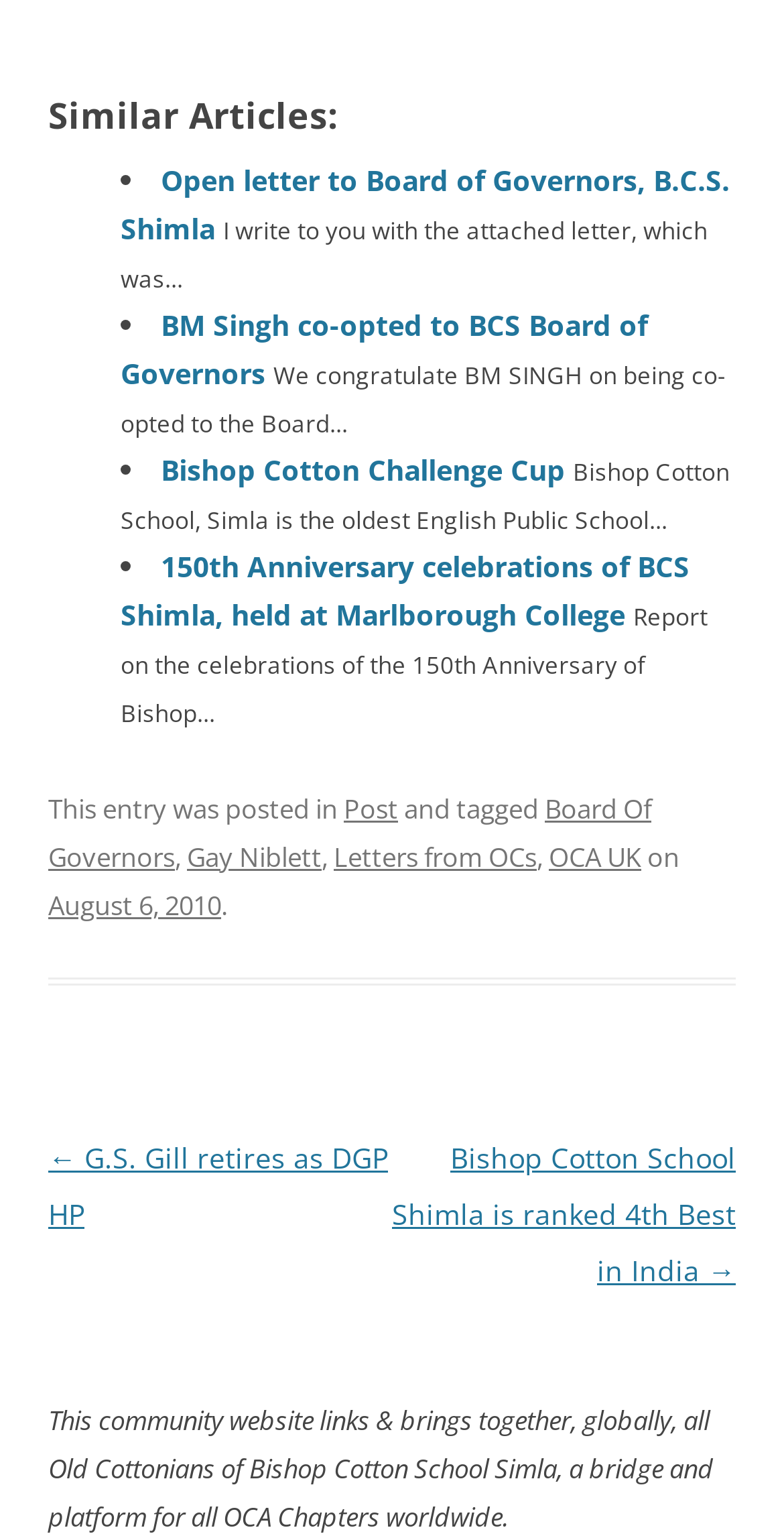Identify the bounding box coordinates for the element that needs to be clicked to fulfill this instruction: "Click on the link 'BM Singh co-opted to BCS Board of Governors'". Provide the coordinates in the format of four float numbers between 0 and 1: [left, top, right, bottom].

[0.154, 0.199, 0.826, 0.255]